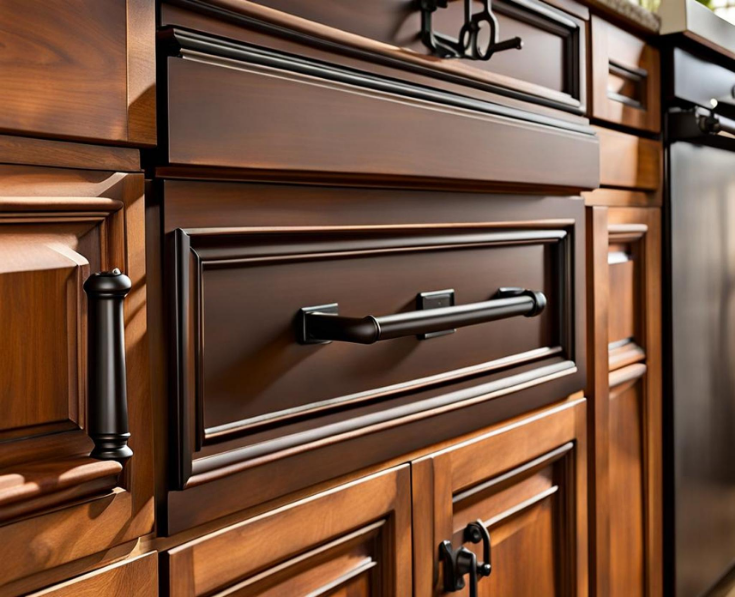Please provide a brief answer to the following inquiry using a single word or phrase:
What style of decor is prominent in this image?

Farmhouse